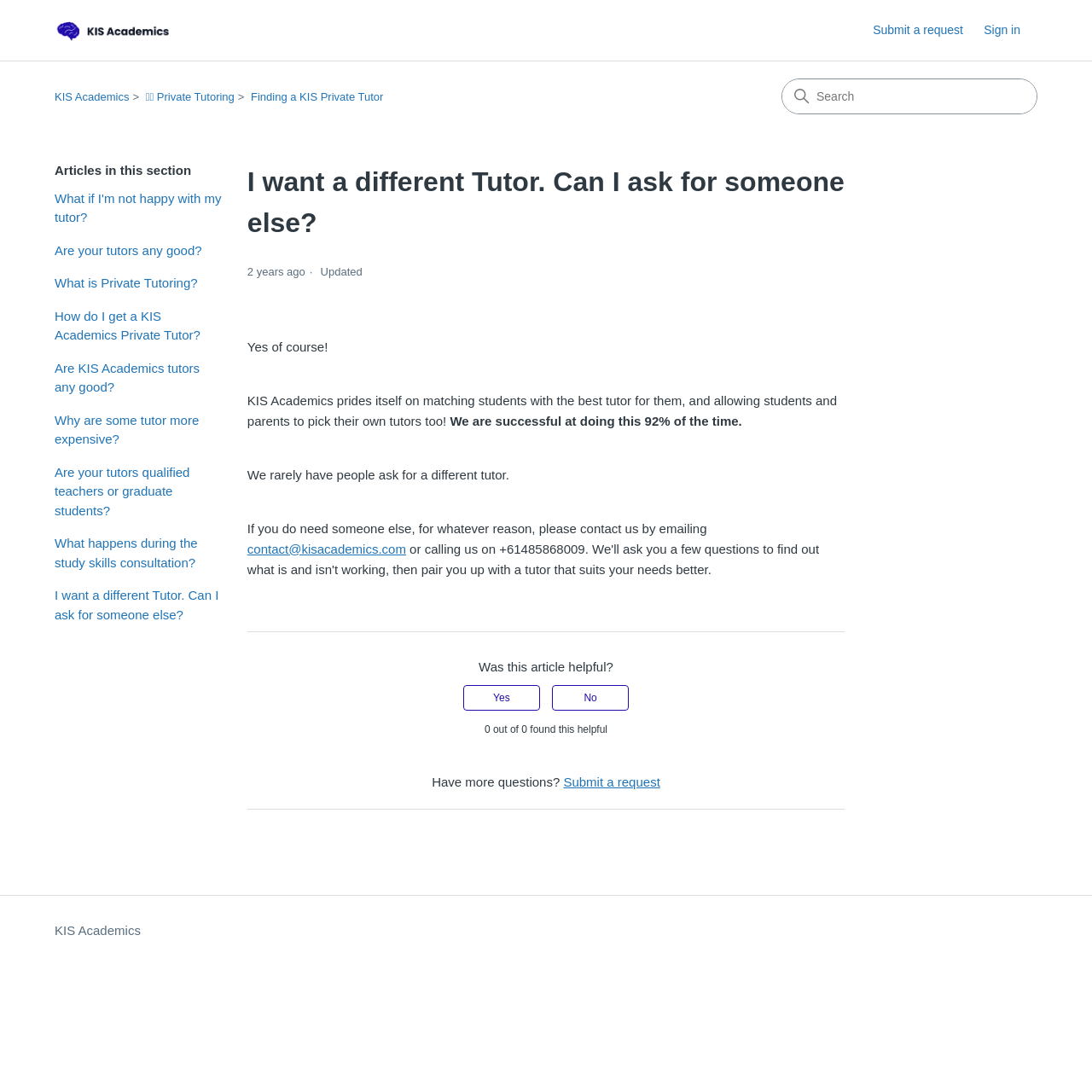Provide a short answer to the following question with just one word or phrase: What is the purpose of KIS Academics?

Matching students with tutors